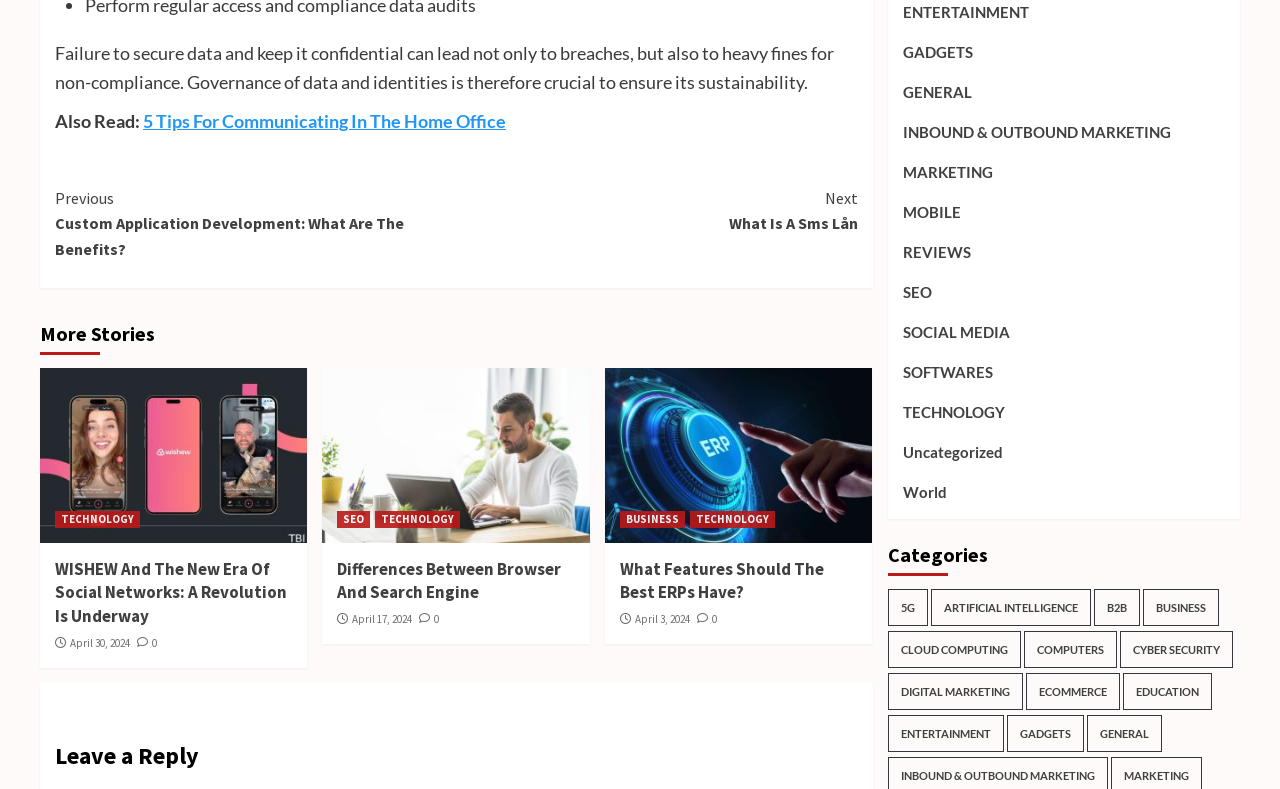What is the topic of the first article?
Provide a detailed answer to the question, using the image to inform your response.

The first article is about the importance of data governance, as indicated by the static text 'Failure to secure data and keep it confidential can lead not only to breaches, but also to heavy fines for non-compliance. Governance of data and identities is therefore crucial to ensure its sustainability.'